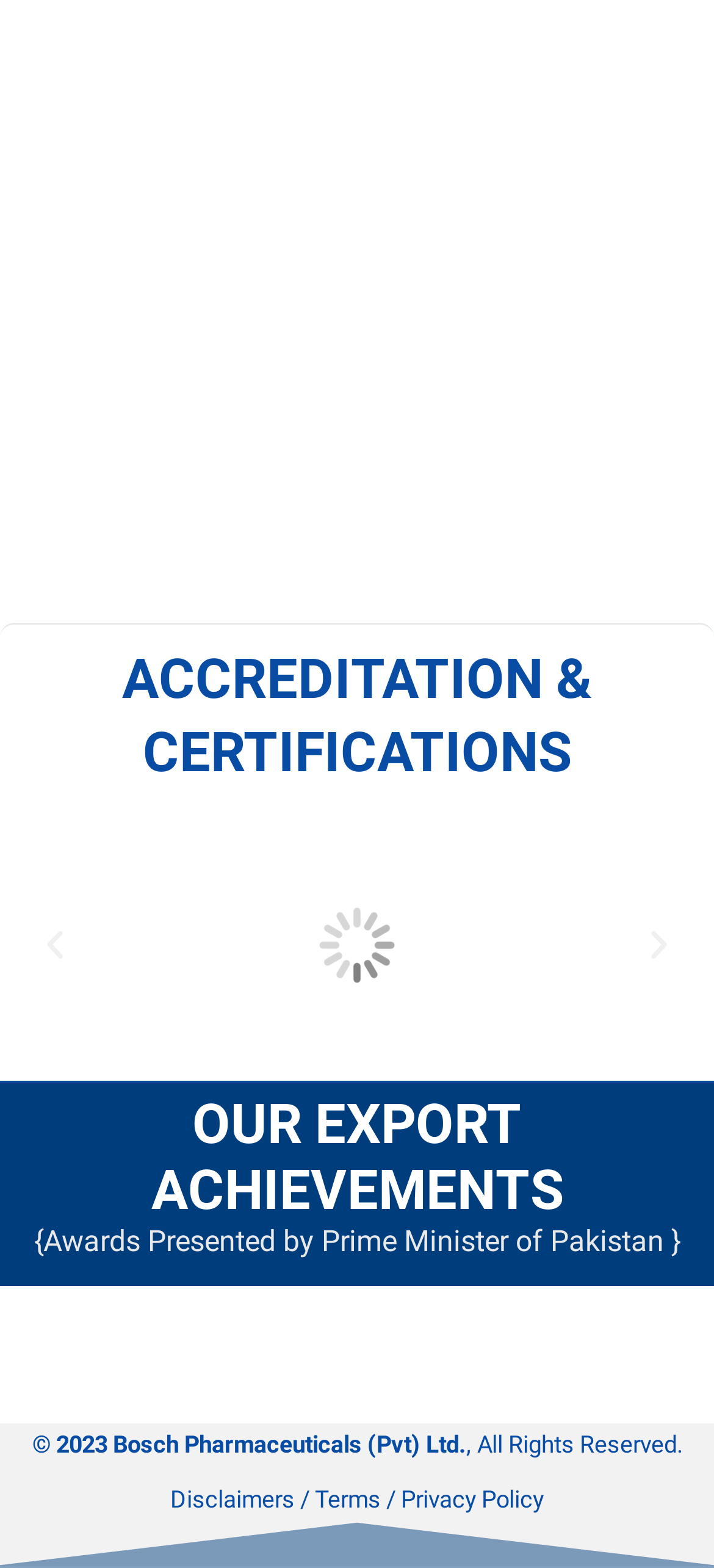Locate the bounding box coordinates of the UI element described by: "Next". The bounding box coordinates should consist of four float numbers between 0 and 1, i.e., [left, top, right, bottom].

[0.897, 0.591, 0.949, 0.614]